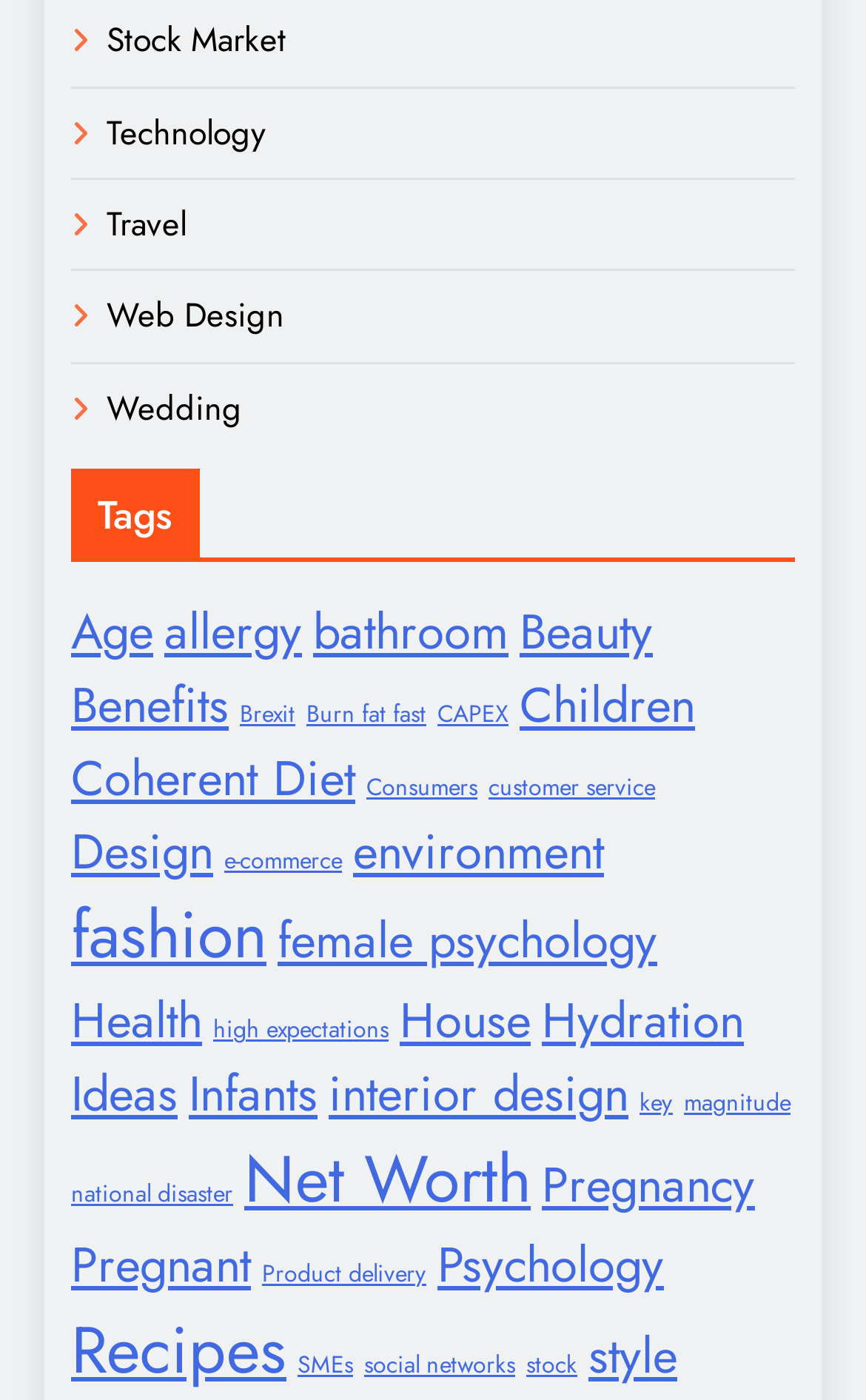Locate the bounding box coordinates of the clickable element to fulfill the following instruction: "Discover 'Recipes'". Provide the coordinates as four float numbers between 0 and 1 in the format [left, top, right, bottom].

[0.082, 0.931, 0.331, 0.997]